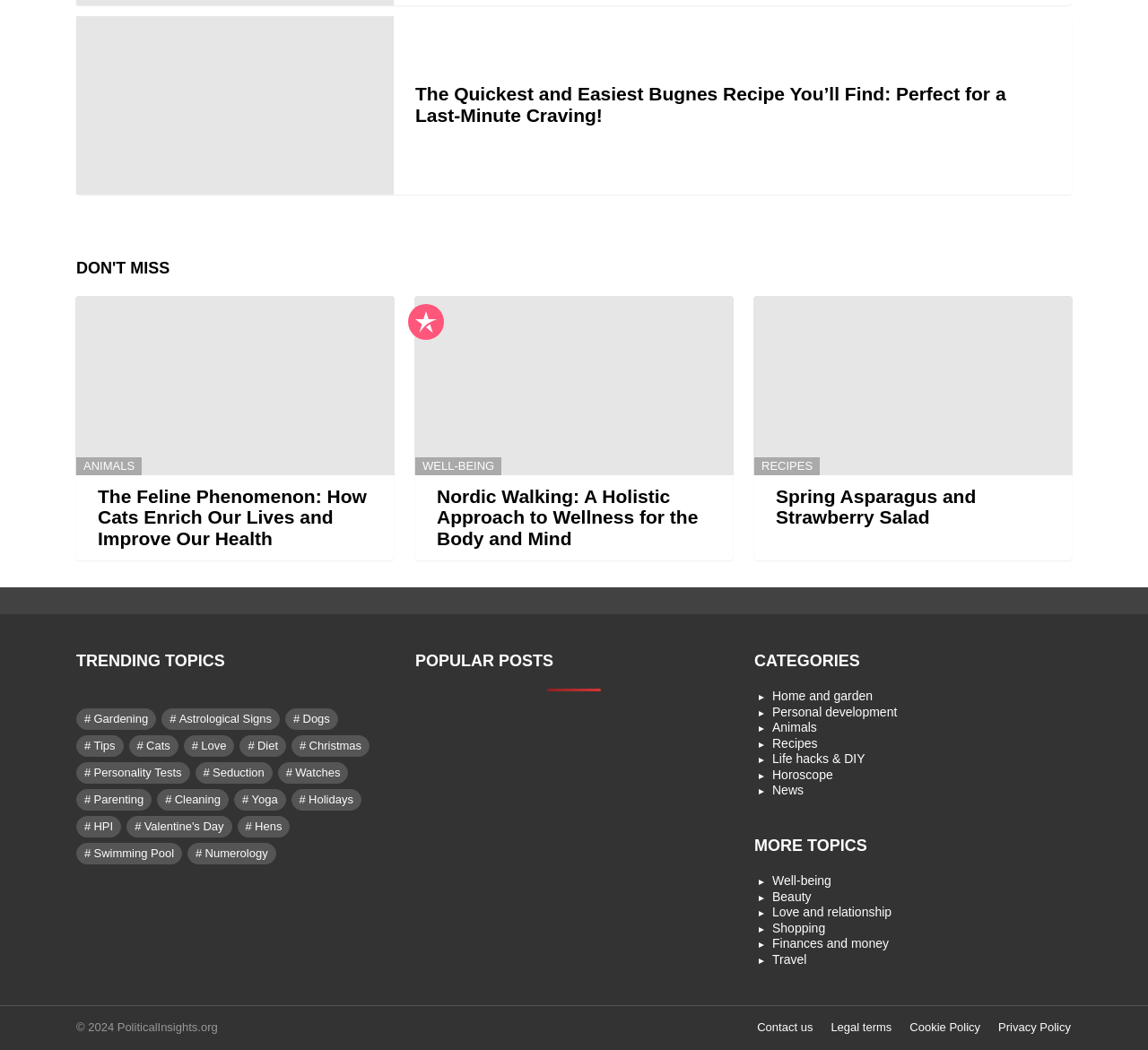Extract the bounding box of the UI element described as: "Yoga".

[0.204, 0.752, 0.249, 0.772]